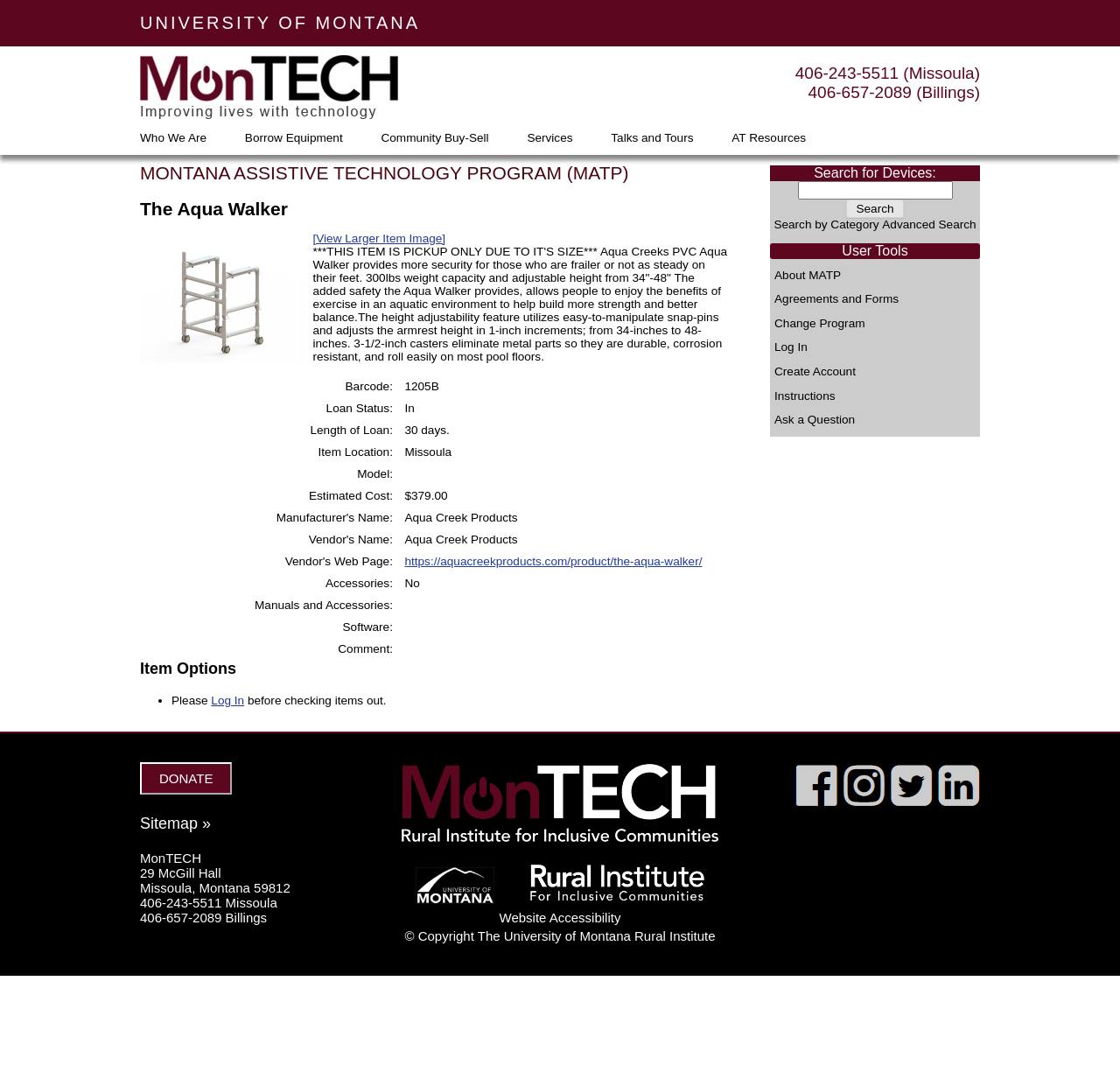What is the name of the assistive technology program?
Answer briefly with a single word or phrase based on the image.

MATP